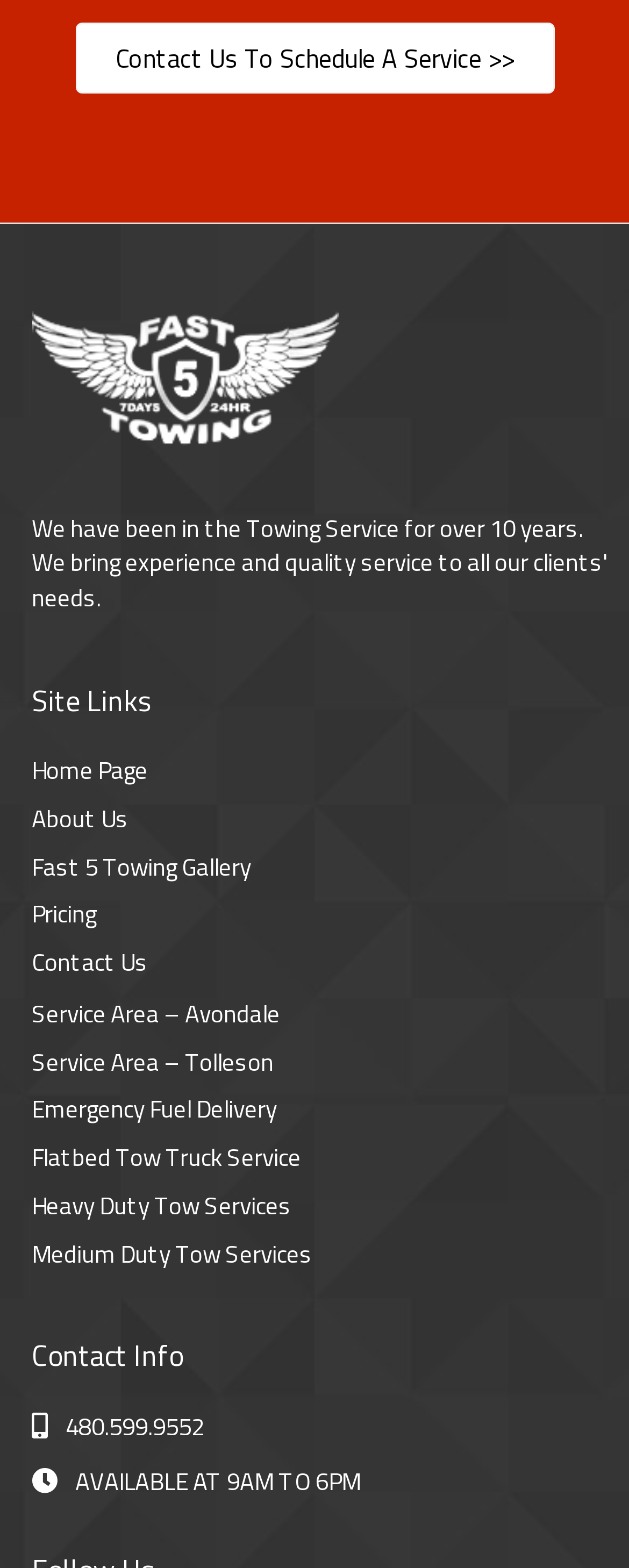Locate the bounding box coordinates of the item that should be clicked to fulfill the instruction: "View pricing".

[0.051, 0.571, 0.153, 0.595]